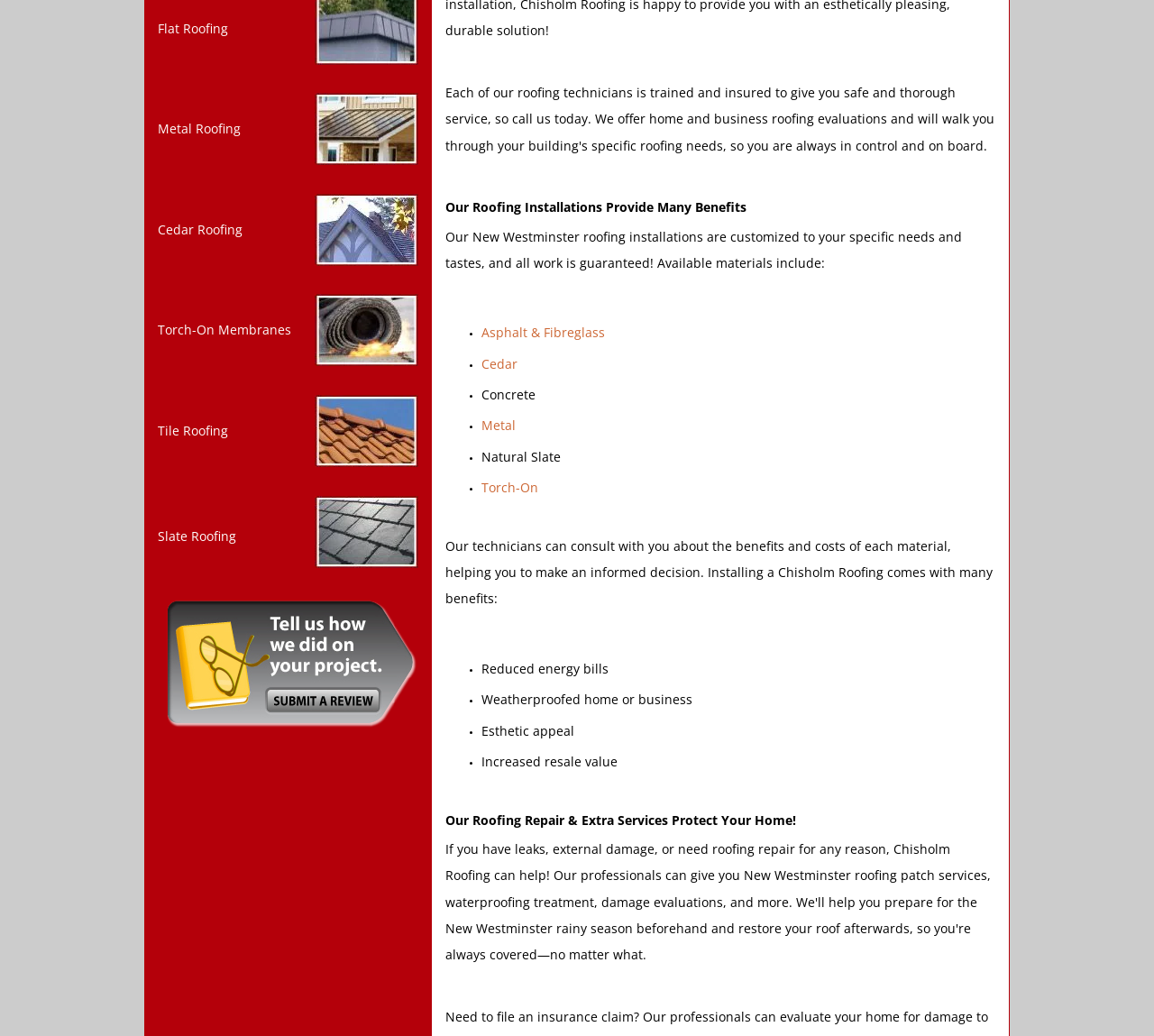Please determine the bounding box coordinates for the UI element described here. Use the format (top-left x, top-left y, bottom-right x, bottom-right y) with values bounded between 0 and 1: Cedar

[0.417, 0.343, 0.448, 0.359]